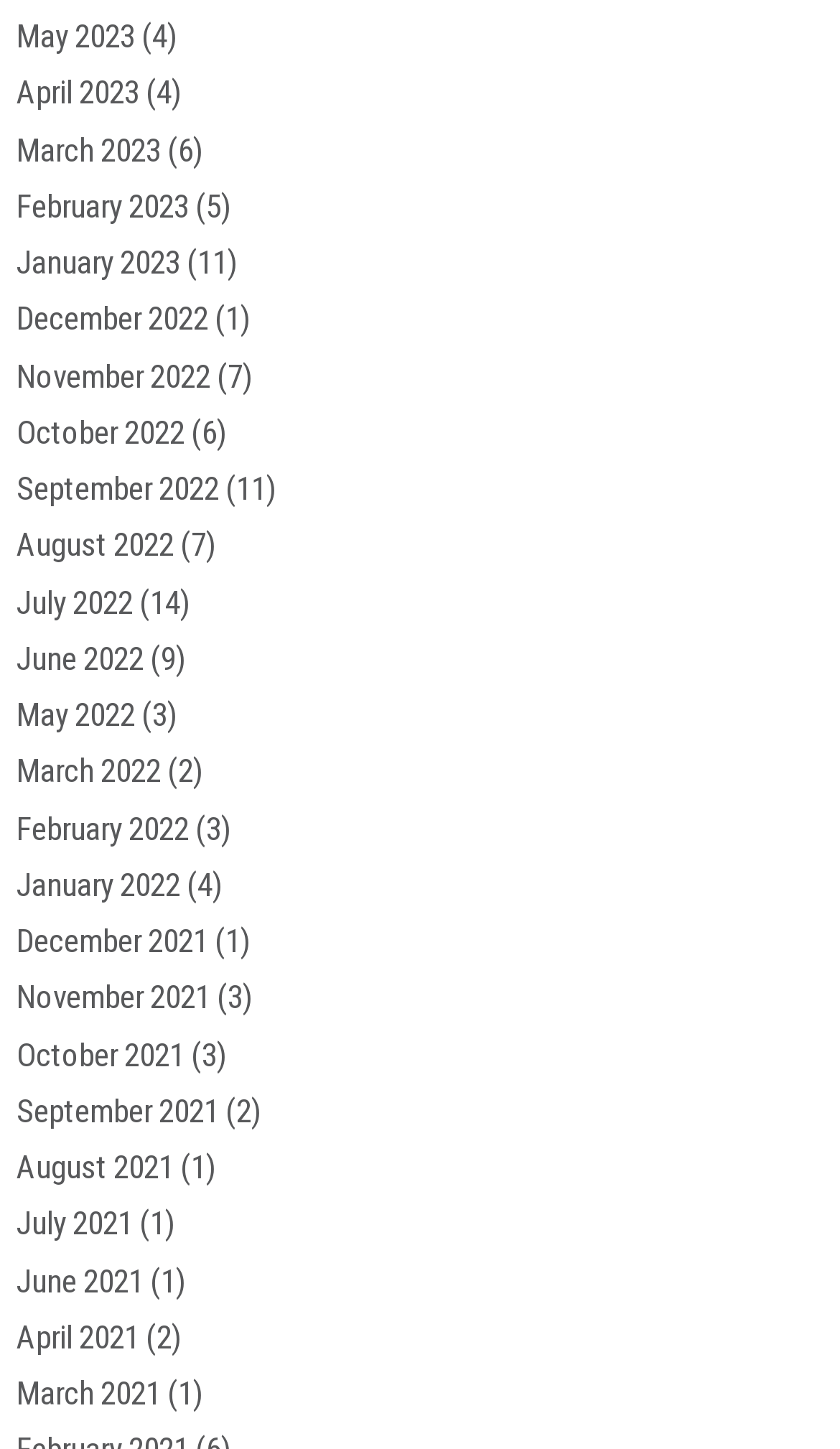Please identify the bounding box coordinates of the area that needs to be clicked to follow this instruction: "View May 2023".

[0.02, 0.012, 0.161, 0.039]